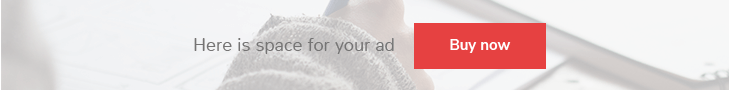What is the purpose of the 'Buy now' button?
Using the image as a reference, give an elaborate response to the question.

The prominent red 'Buy now' button is designed to catch the attention of readers and invite them to take action, likely to purchase the advertisement space on the webpage.